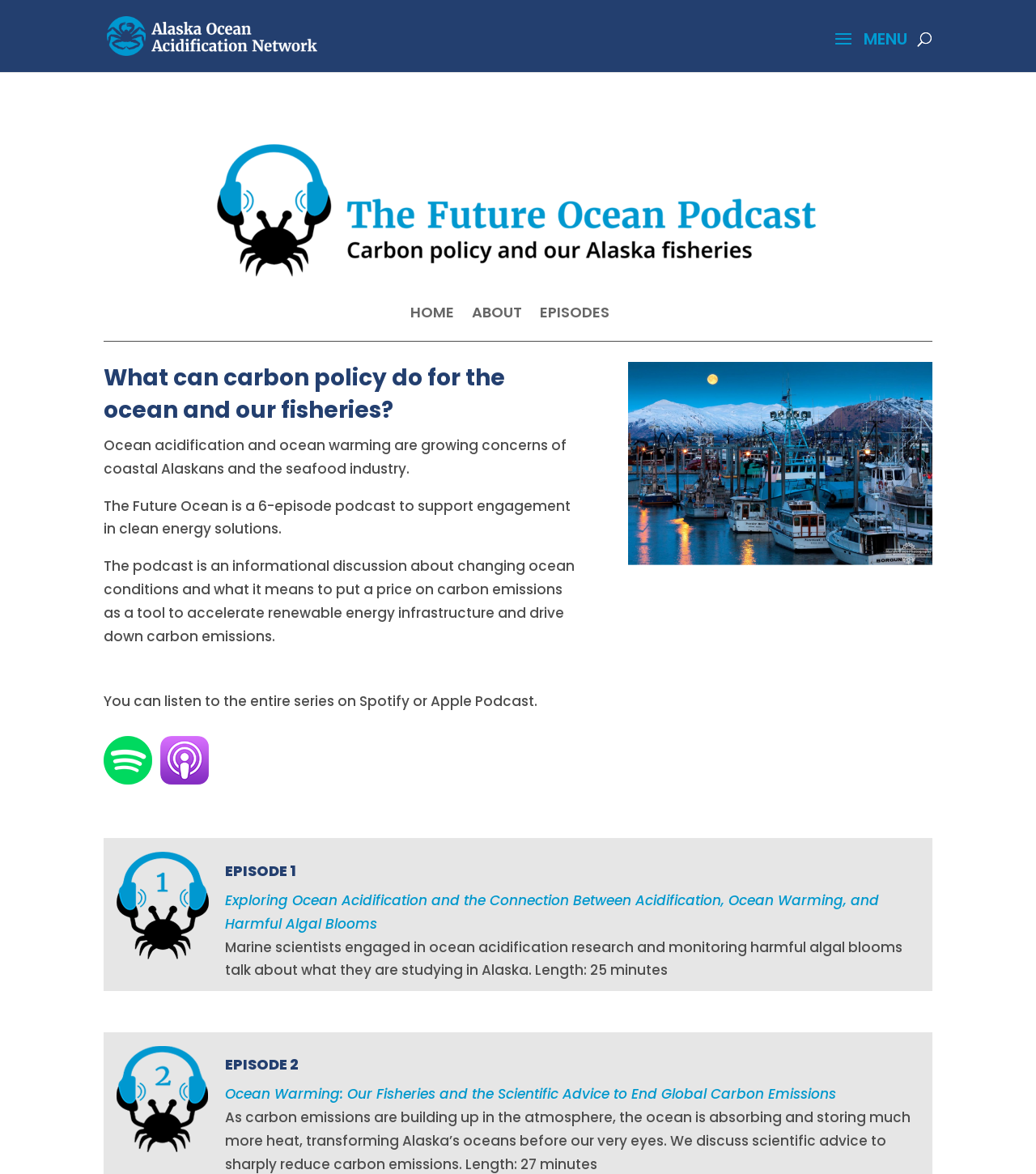Analyze the image and answer the question with as much detail as possible: 
Where can I listen to the podcast?

I found the answer by looking at the link elements on the webpage, specifically the ones that say 'Listen on Spotify' and 'Listen on Apple Podcasts'.